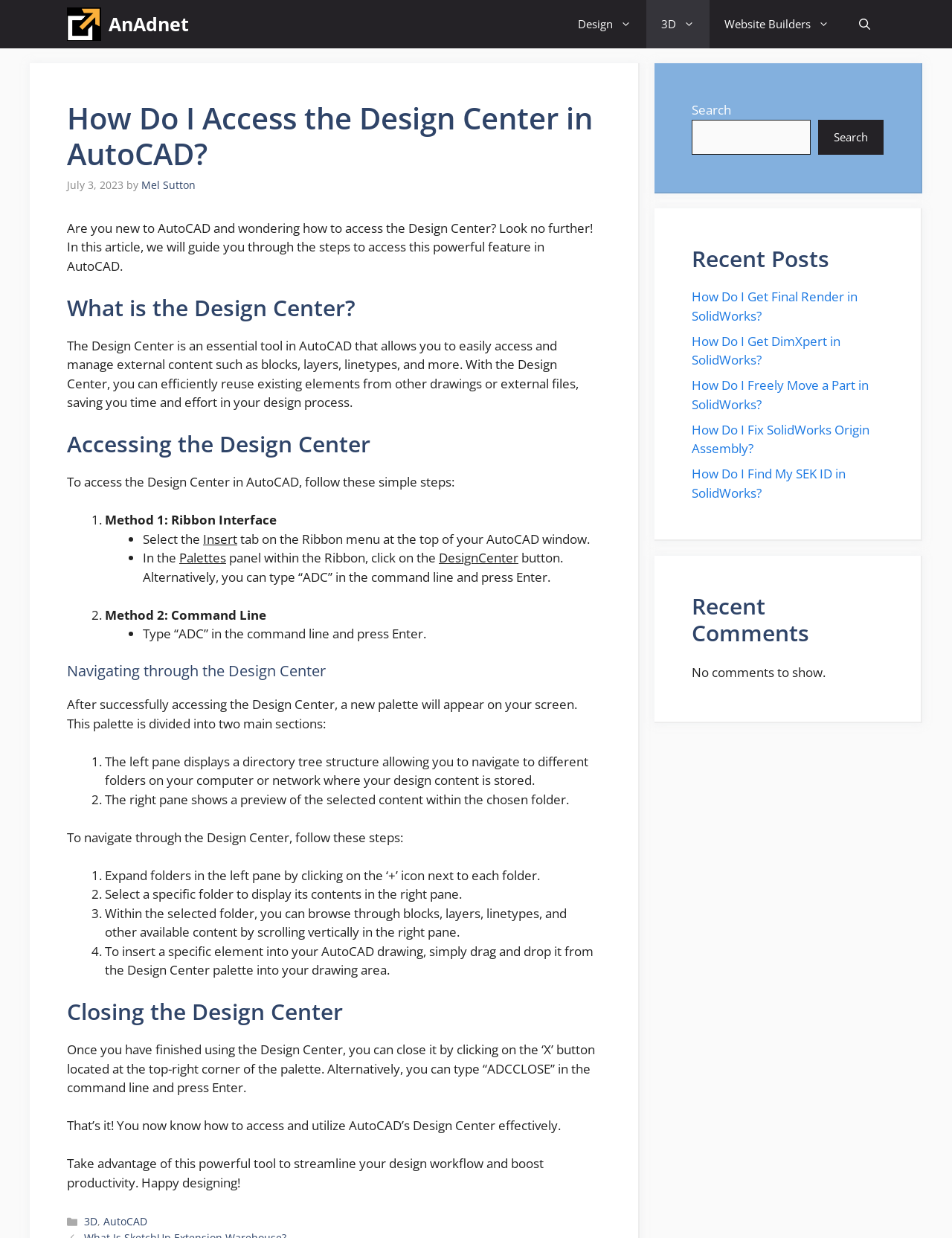Using the webpage screenshot, find the UI element described by Mel Sutton. Provide the bounding box coordinates in the format (top-left x, top-left y, bottom-right x, bottom-right y), ensuring all values are floating point numbers between 0 and 1.

[0.148, 0.144, 0.205, 0.155]